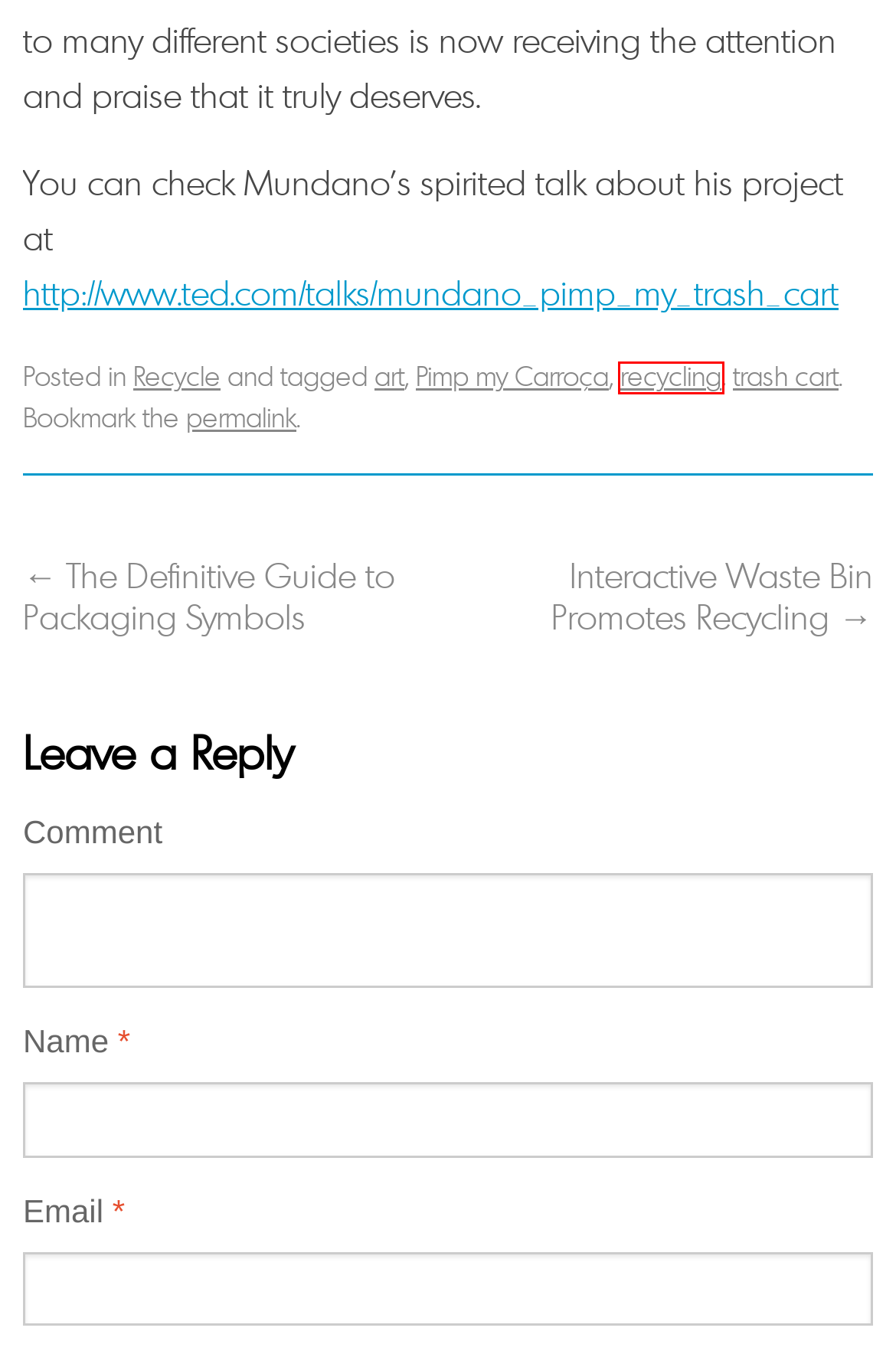Examine the screenshot of the webpage, which includes a red bounding box around an element. Choose the best matching webpage description for the page that will be displayed after clicking the element inside the red bounding box. Here are the candidates:
A. trash cart Archives - Rubbish Please Rubbish Please
B. Events Archives - Rubbish Please Rubbish Please
C. The Definitive Guide to Packaging Symbols Rubbish Please
D. Interactive Waste Bin Promotes Recycling Rubbish Please
E. art Archives - Rubbish Please Rubbish Please
F. recycling Archives - Rubbish Please Rubbish Please
G. Pimp my Carroça Archives - Rubbish Please Rubbish Please
H. Recycling Guides Rubbish Please

F